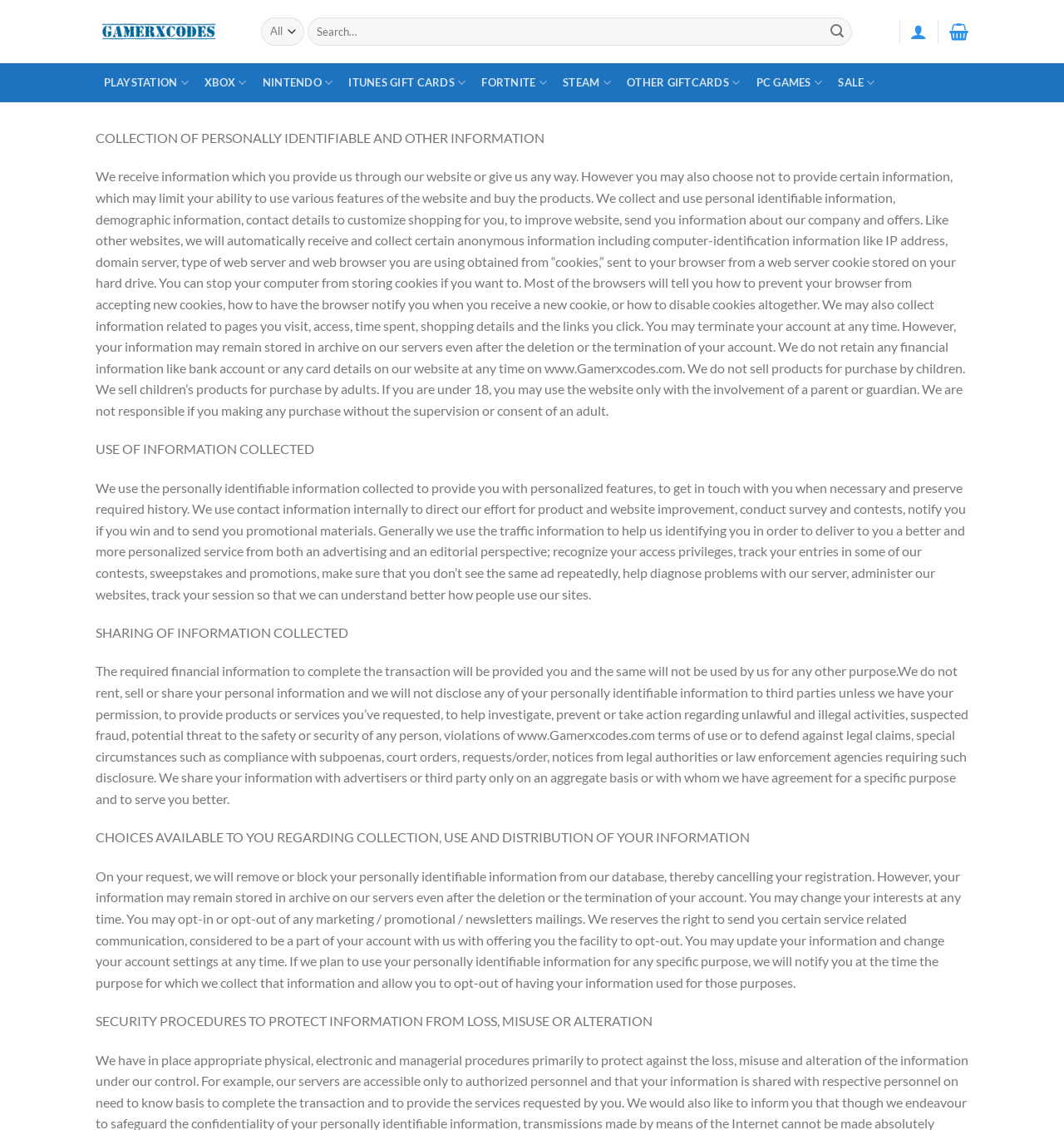Generate a comprehensive description of the contents of the webpage.

This webpage is about the Privacy Policy of GamerXcodes. At the top, there is a logo with the text "Welcome To GamerXcodes" and a search bar with a combobox and a submit button. Below the search bar, there are several links to different gaming platforms, including PLAYSTATION, XBOX, NINTENDO, and more.

The main content of the page is a long text describing the privacy policy, which is divided into several sections. The first section, "COLLECTION OF PERSONALLY IDENTIFIABLE AND OTHER INFORMATION", explains how the website collects and uses personal information, including demographic information, contact details, and browsing history. The text also mentions that users can choose not to provide certain information, but this may limit their ability to use the website's features.

The next sections, "USE OF INFORMATION COLLECTED", "SHARING OF INFORMATION COLLECTED", and "CHOICES AVAILABLE TO YOU REGARDING COLLECTION, USE AND DISTRIBUTION OF YOUR INFORMATION", describe how the website uses the collected information, with whom it shares the information, and the options available to users to control their information.

At the bottom of the page, there is a link to "Go to top", which allows users to quickly navigate back to the top of the page.